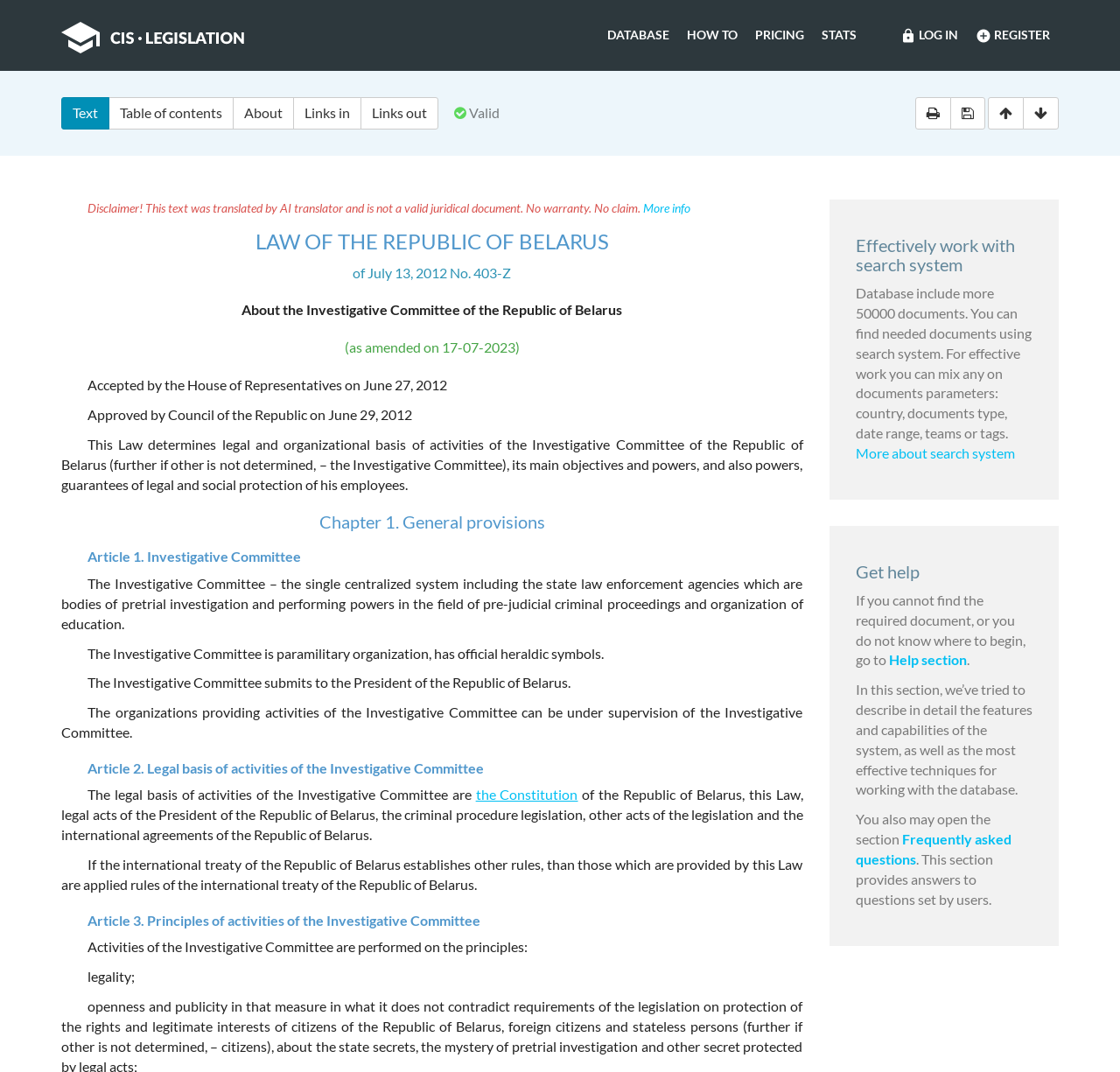Highlight the bounding box coordinates of the region I should click on to meet the following instruction: "Read disclaimer".

[0.078, 0.187, 0.127, 0.201]